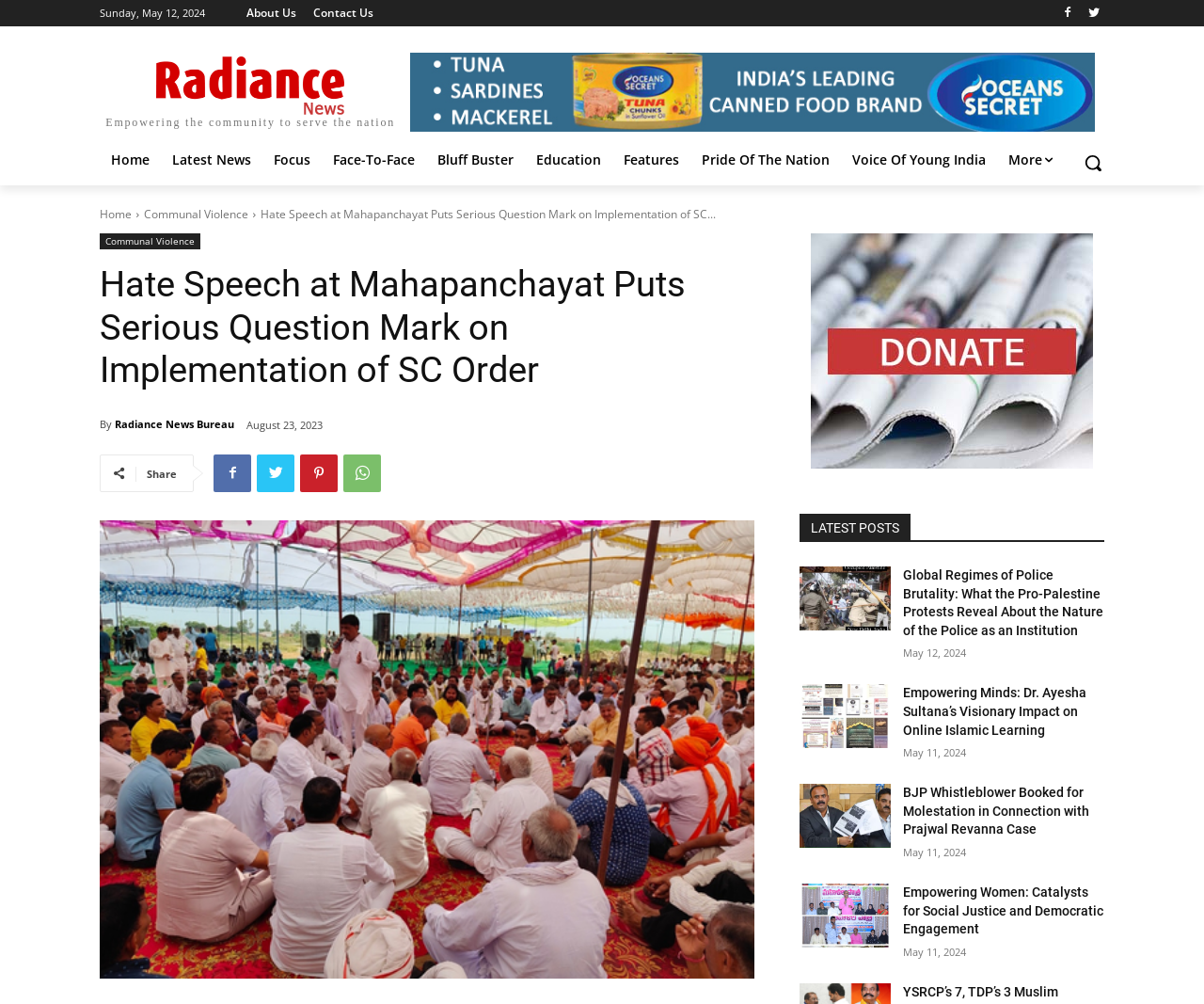Please locate the bounding box coordinates of the element that should be clicked to achieve the given instruction: "Leave a reply".

None